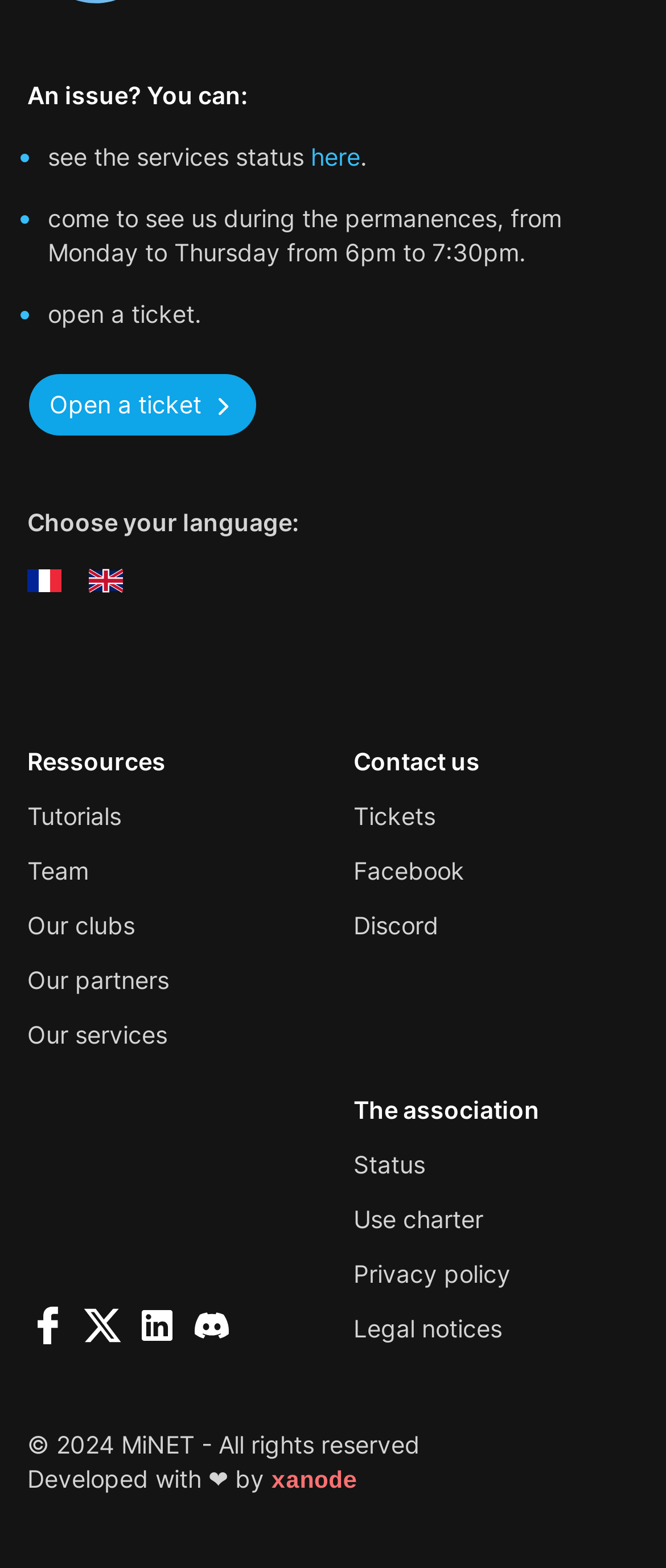What is the last resource listed?
Based on the content of the image, thoroughly explain and answer the question.

The last resource listed is 'Our services' which is a link provided under the 'Ressources' section.